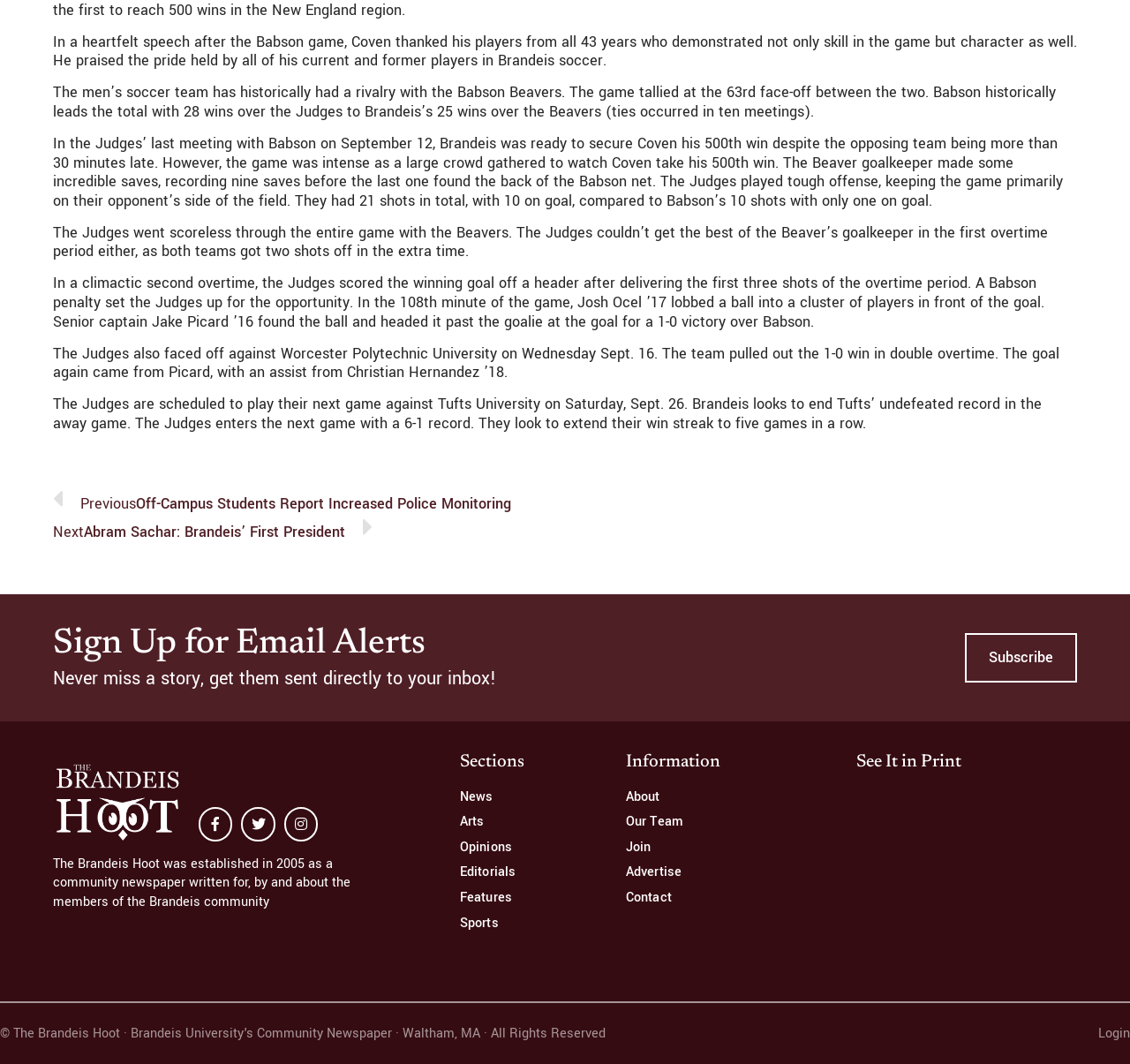Using the provided description: "Instagram", find the bounding box coordinates of the corresponding UI element. The output should be four float numbers between 0 and 1, in the format [left, top, right, bottom].

[0.251, 0.759, 0.281, 0.791]